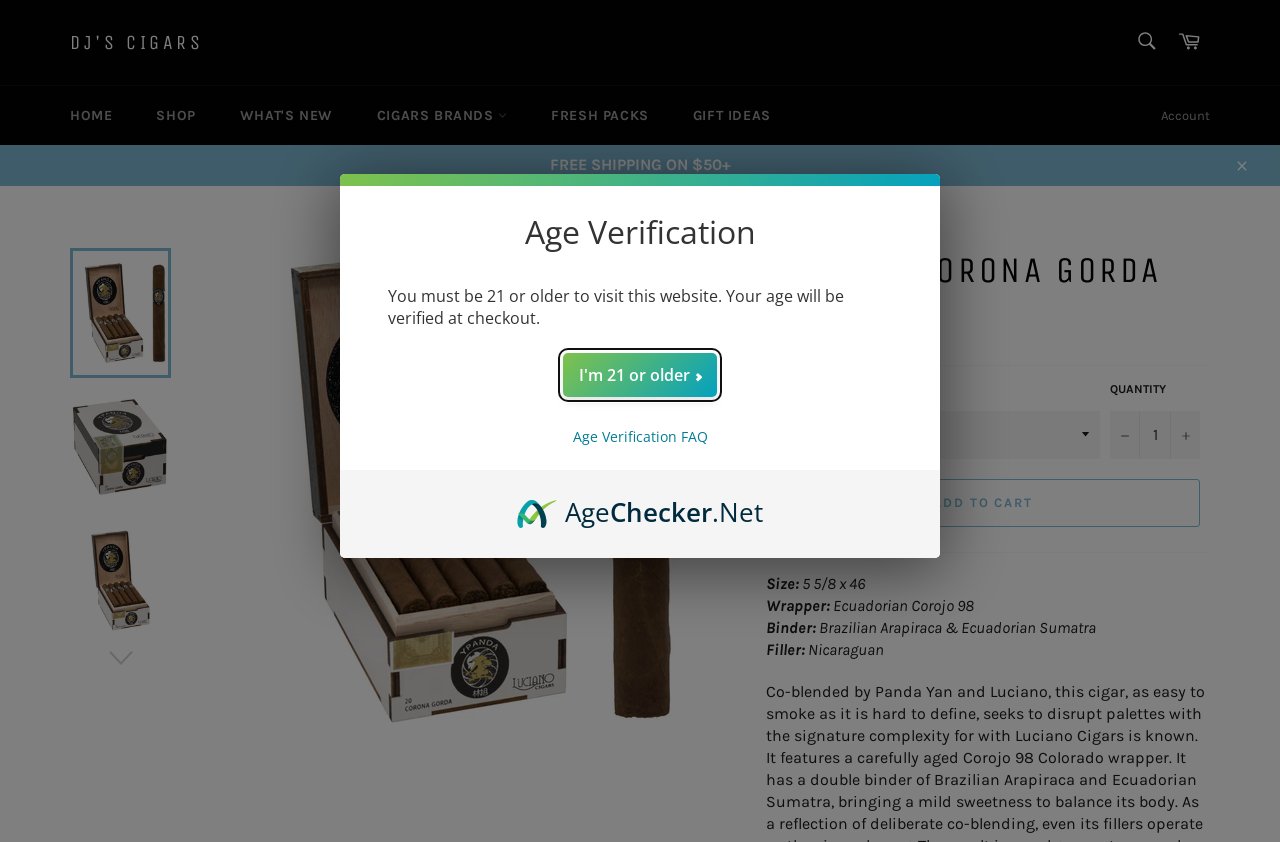Find the bounding box coordinates of the clickable element required to execute the following instruction: "Click on Y Panda Corona Gorda". Provide the coordinates as four float numbers between 0 and 1, i.e., [left, top, right, bottom].

[0.171, 0.292, 0.546, 0.862]